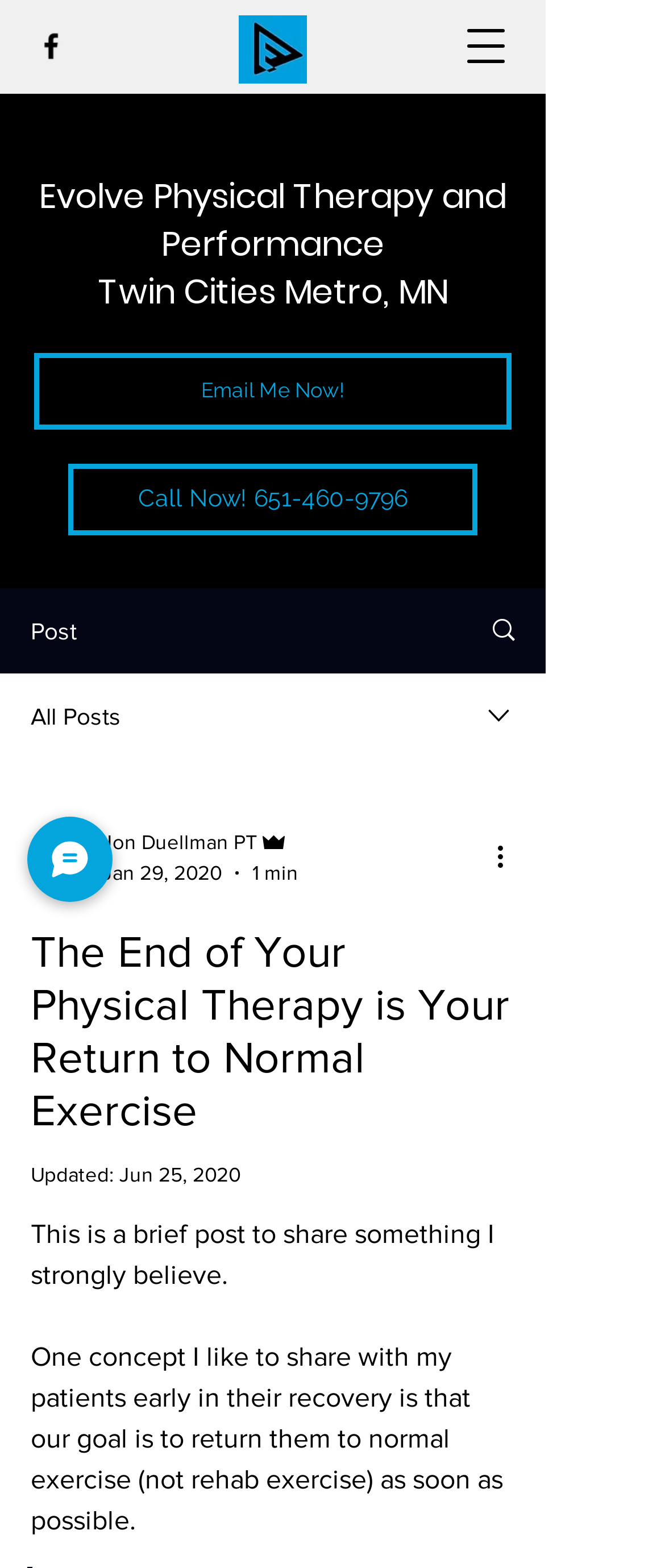What is the name of the physical therapy and performance center?
Using the details from the image, give an elaborate explanation to answer the question.

I found the answer by looking at the link element with the text 'Evolve Physical Therapy and Performance' which is located at the top of the webpage, indicating the name of the physical therapy and performance center.